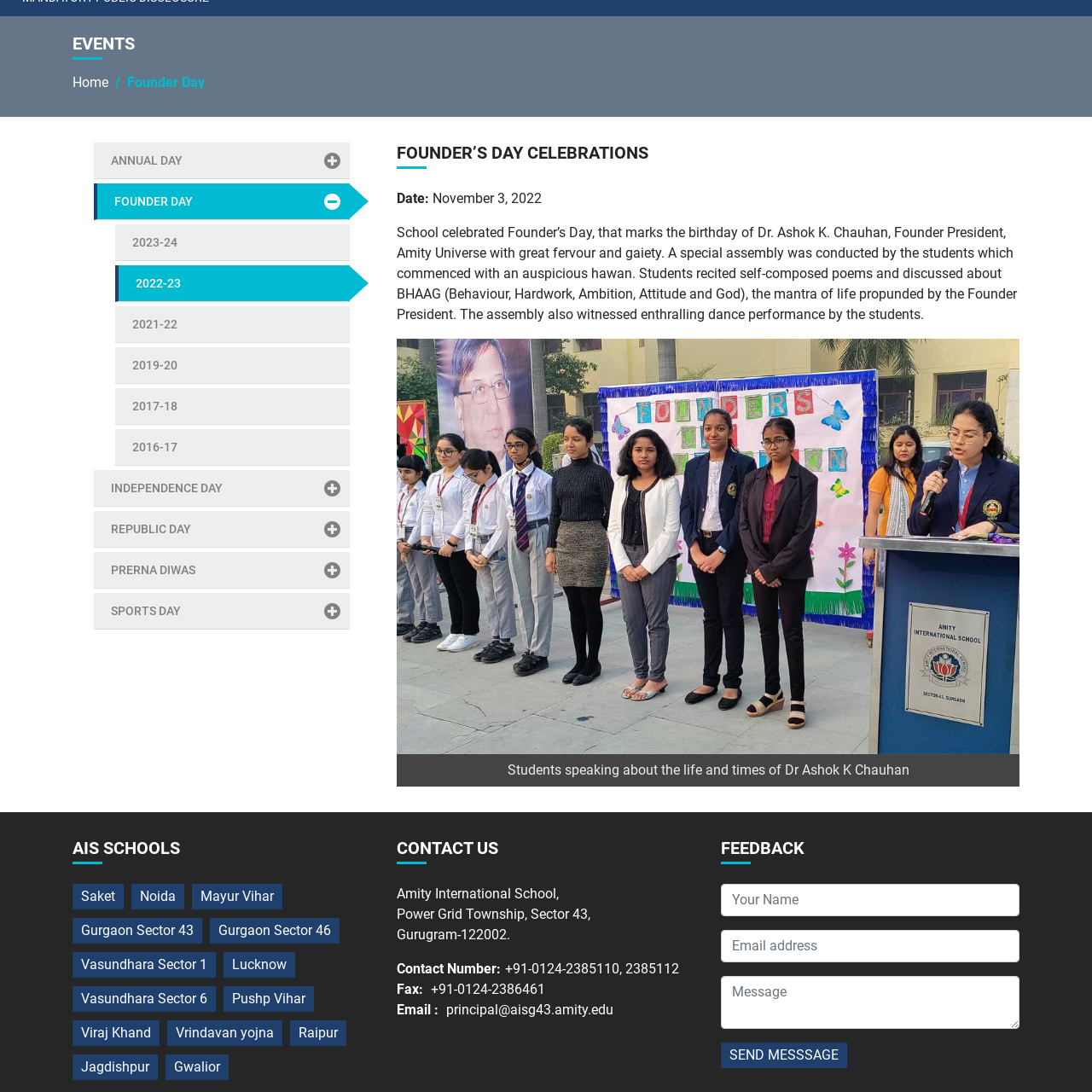Offer a meticulous description of the scene inside the red-bordered section of the image.

The image prominently features an emblem or logo associated with Amity International School. Below the depiction, a caption reads, "Students speaking about the life and times of Dr Ashok K Chauhan." This reflects a celebration of Founder’s Day, an event marked by deep respect and recognition of Dr. Chauhan, the Founder President of Amity Universe. The occasion highlights the school’s commitment to honoring its founder through student-led activities, showcasing their skills and understanding of his contributions and life's philosophies. The event includes recitations and performances, underscoring a vibrant school culture that embraces and commemorates its history with enthusiasm.